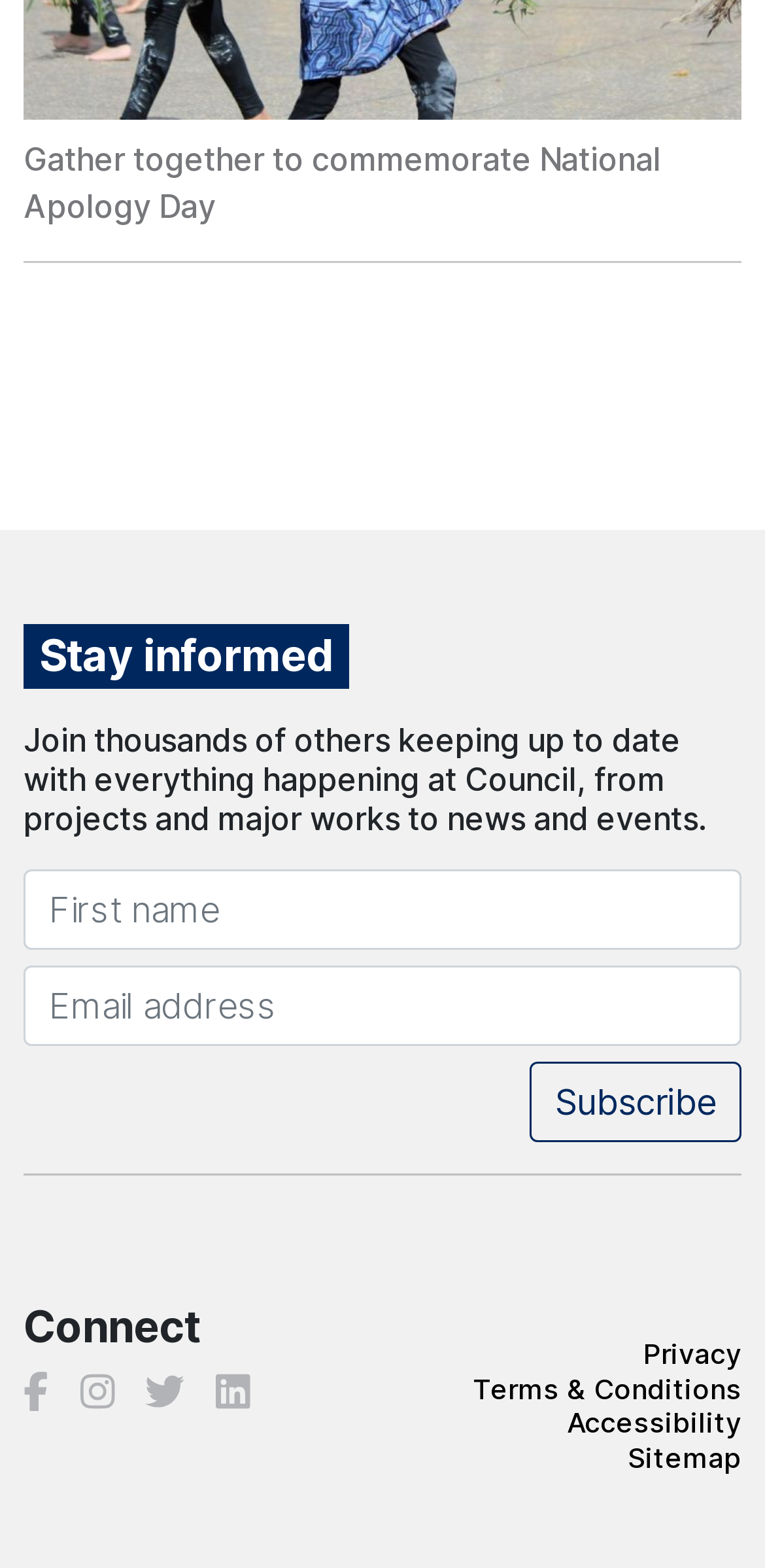What is the theme of the 'Gather together' link?
Using the image as a reference, answer the question in detail.

The 'Gather together' link is located at the top of the webpage and mentions National Apology Day, indicating that it is related to commemorating this event.